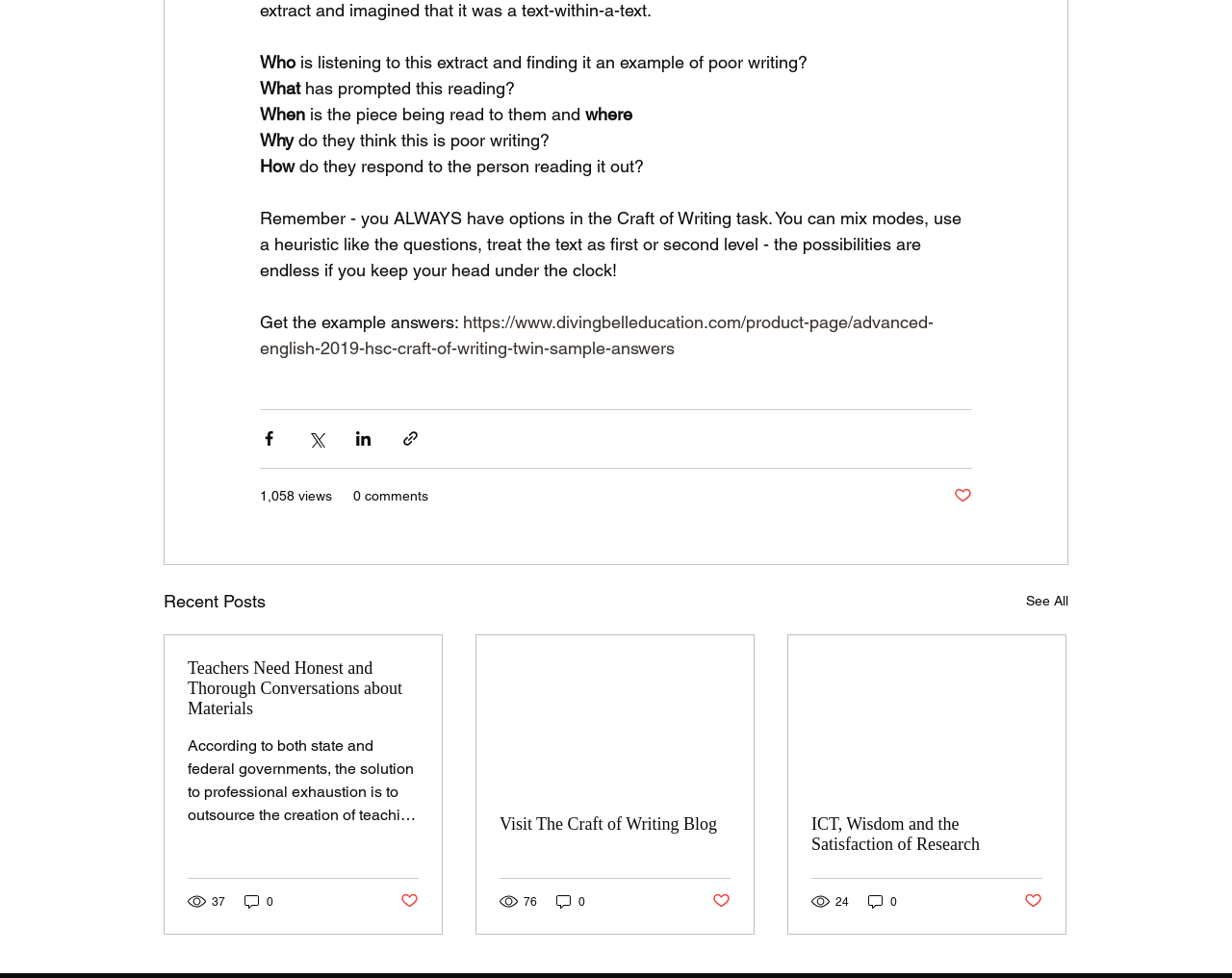What is the purpose of the Craft of Writing task?
Using the details shown in the screenshot, provide a comprehensive answer to the question.

The Craft of Writing task is about responding to a reading, as suggested by the questions 'Who is listening to this extract and finding it an example of poor writing?', 'What has prompted this reading?', and 'How do they respond to the person reading it out?'